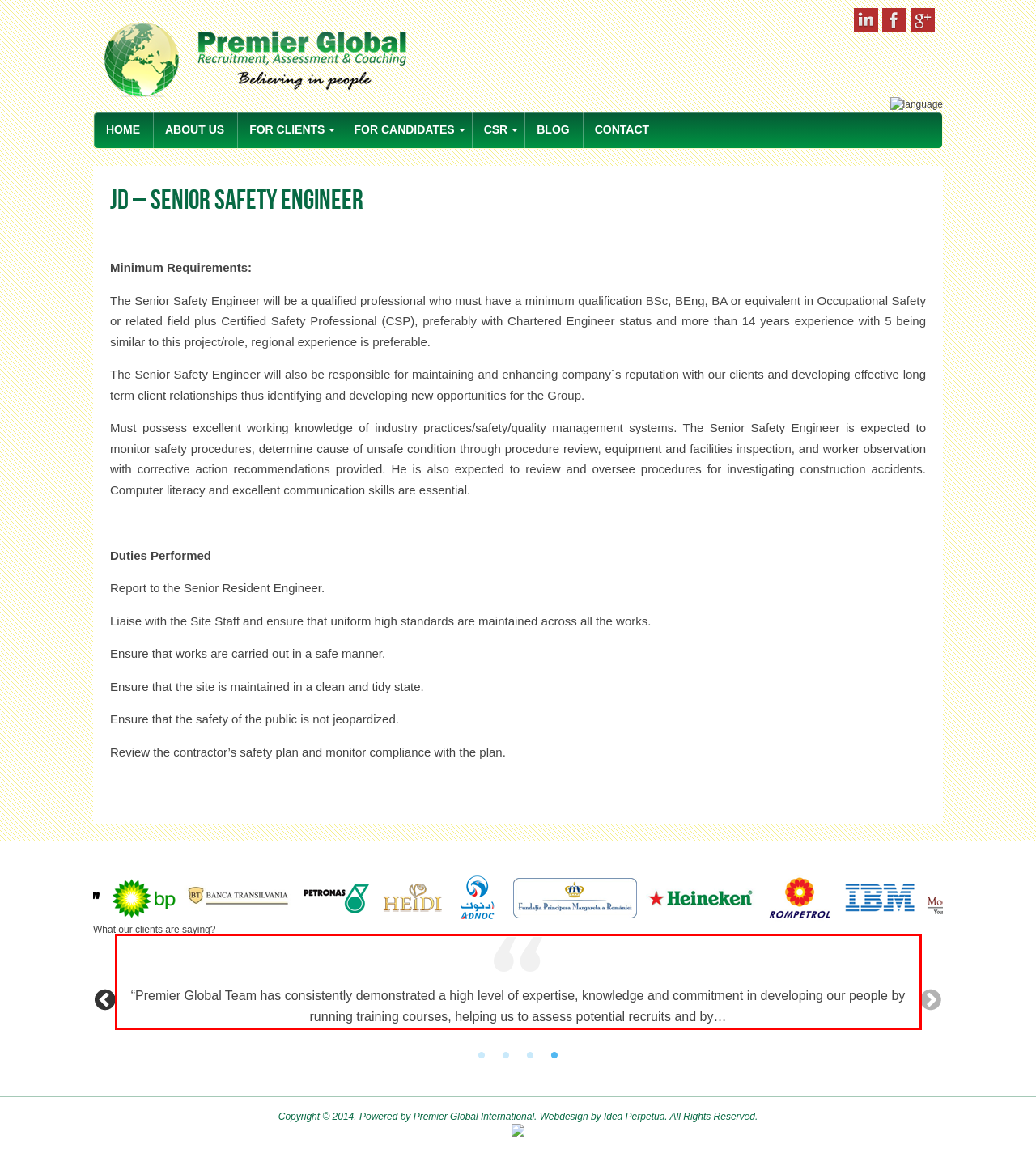Using the webpage screenshot, recognize and capture the text within the red bounding box.

"Premier Global team is a fine collection of professionals who know how to effectively deal with clients and meet their standards, Premier Global team has shown in numerous occasions that…